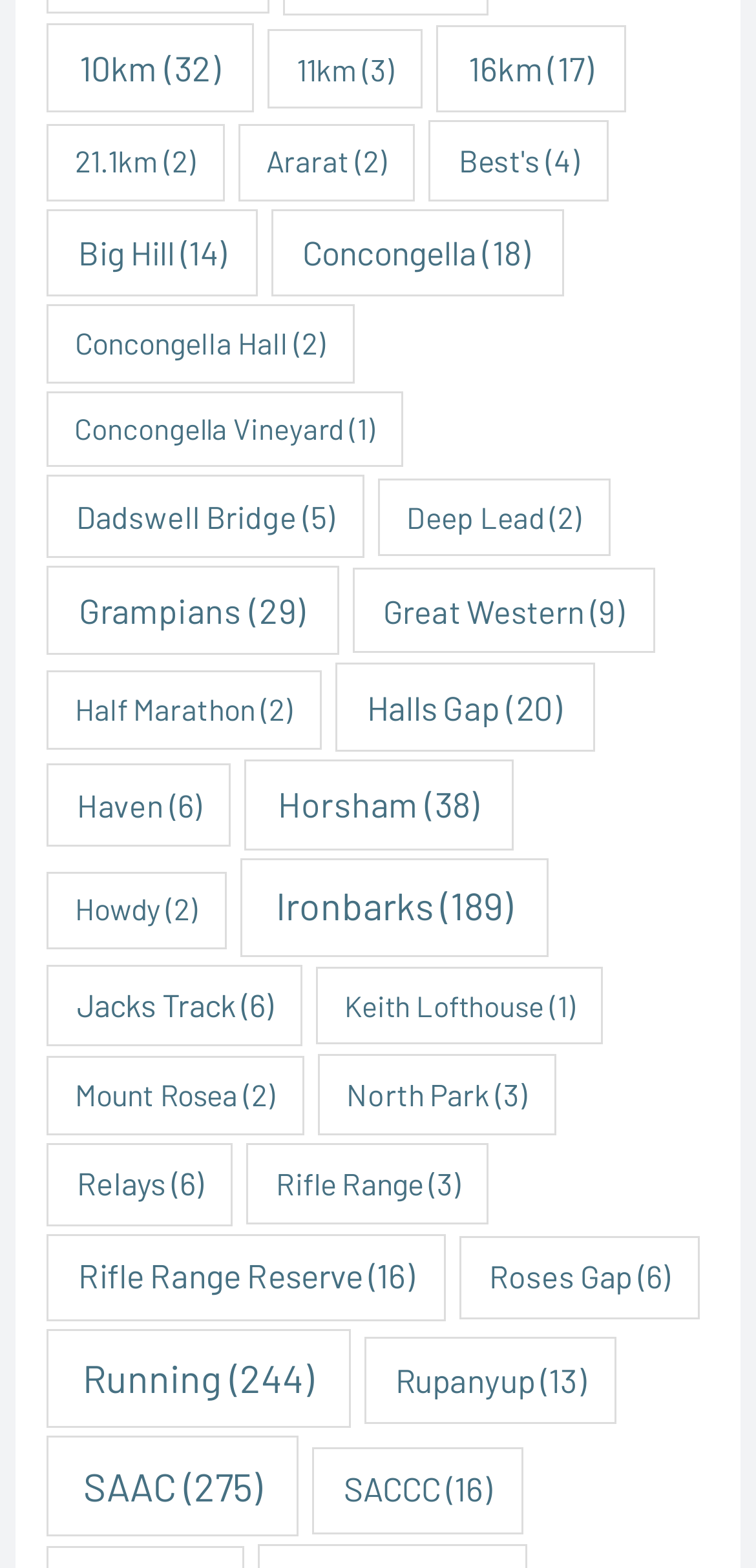Pinpoint the bounding box coordinates of the clickable area necessary to execute the following instruction: "Click 10km". The coordinates should be given as four float numbers between 0 and 1, namely [left, top, right, bottom].

[0.061, 0.015, 0.336, 0.072]